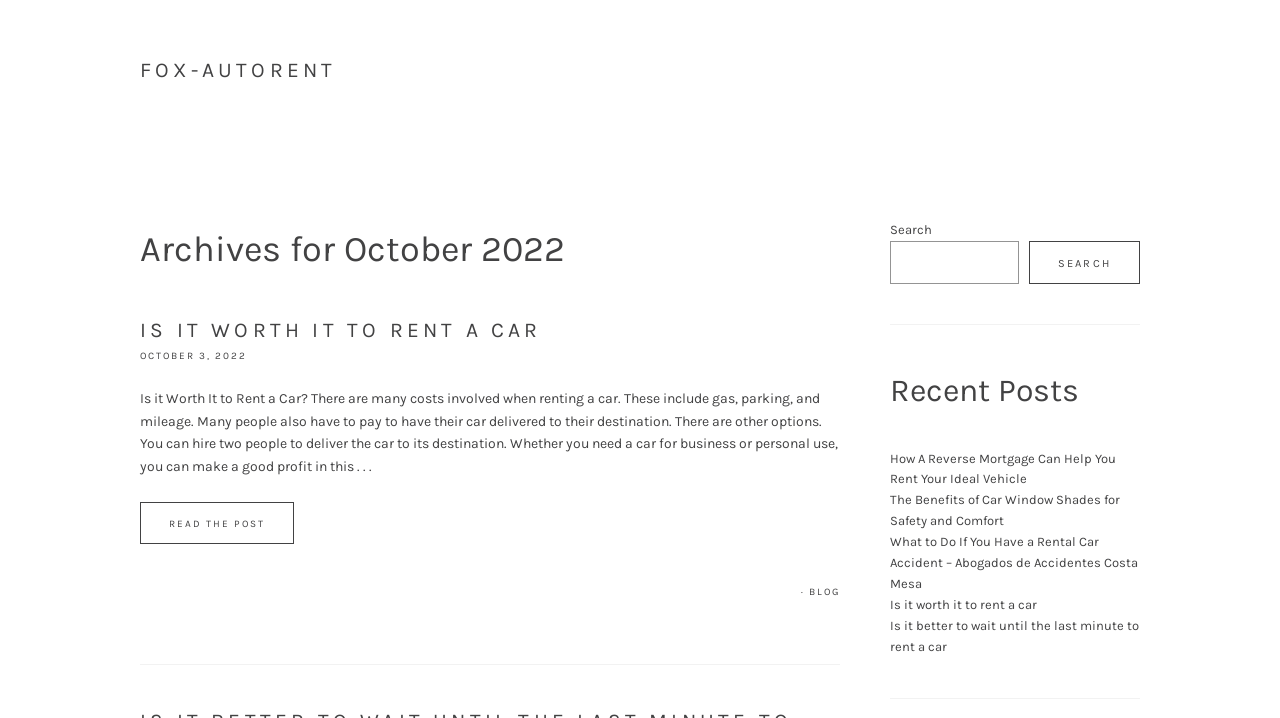Identify the coordinates of the bounding box for the element described below: "Search". Return the coordinates as four float numbers between 0 and 1: [left, top, right, bottom].

[0.804, 0.336, 0.891, 0.395]